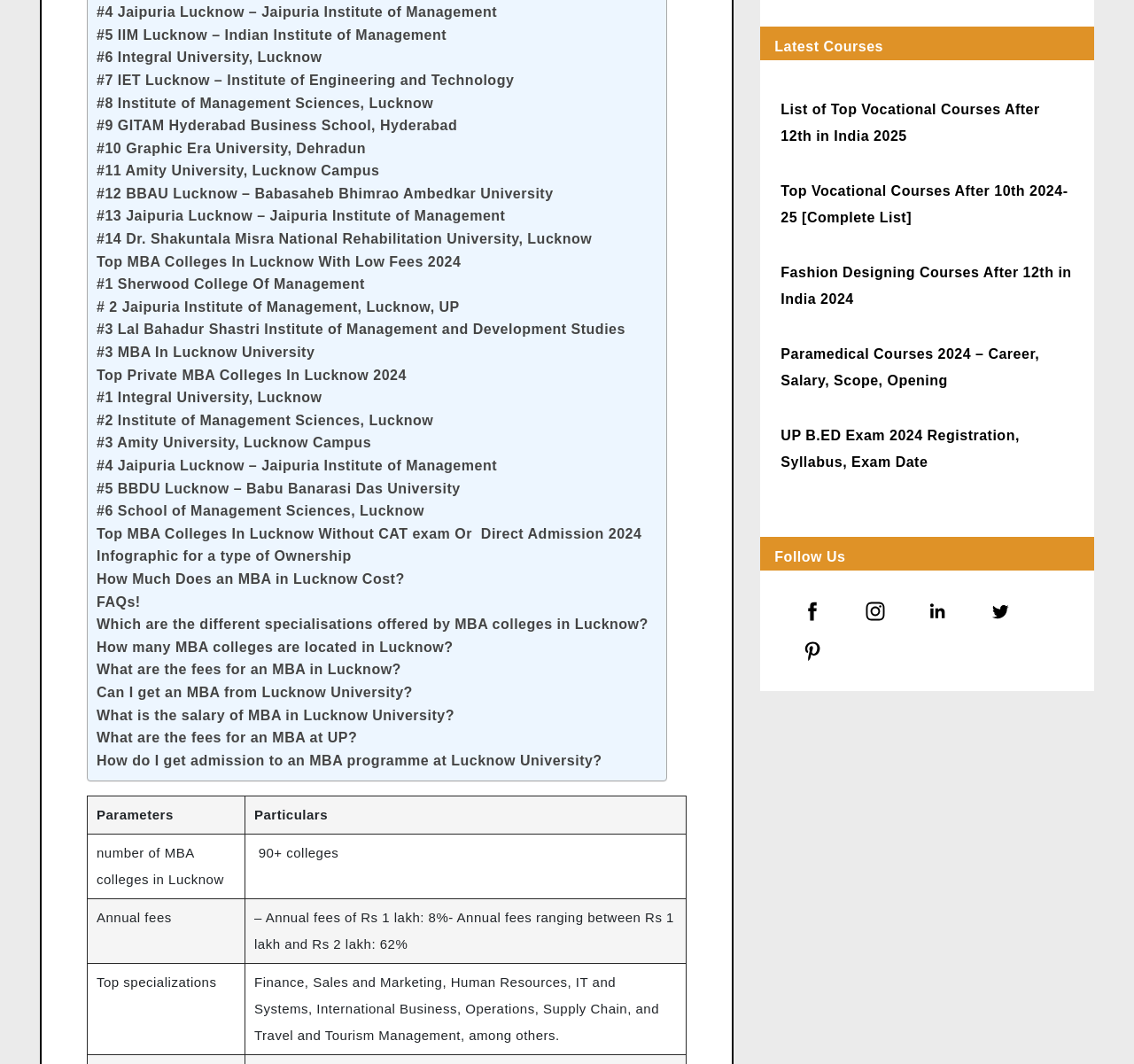How many links are there in the 'Top MBA Colleges In Lucknow' section?
Refer to the screenshot and deliver a thorough answer to the question presented.

The answer can be found by counting the number of links in the 'Top MBA Colleges In Lucknow' section, which includes links to different colleges and universities in Lucknow.